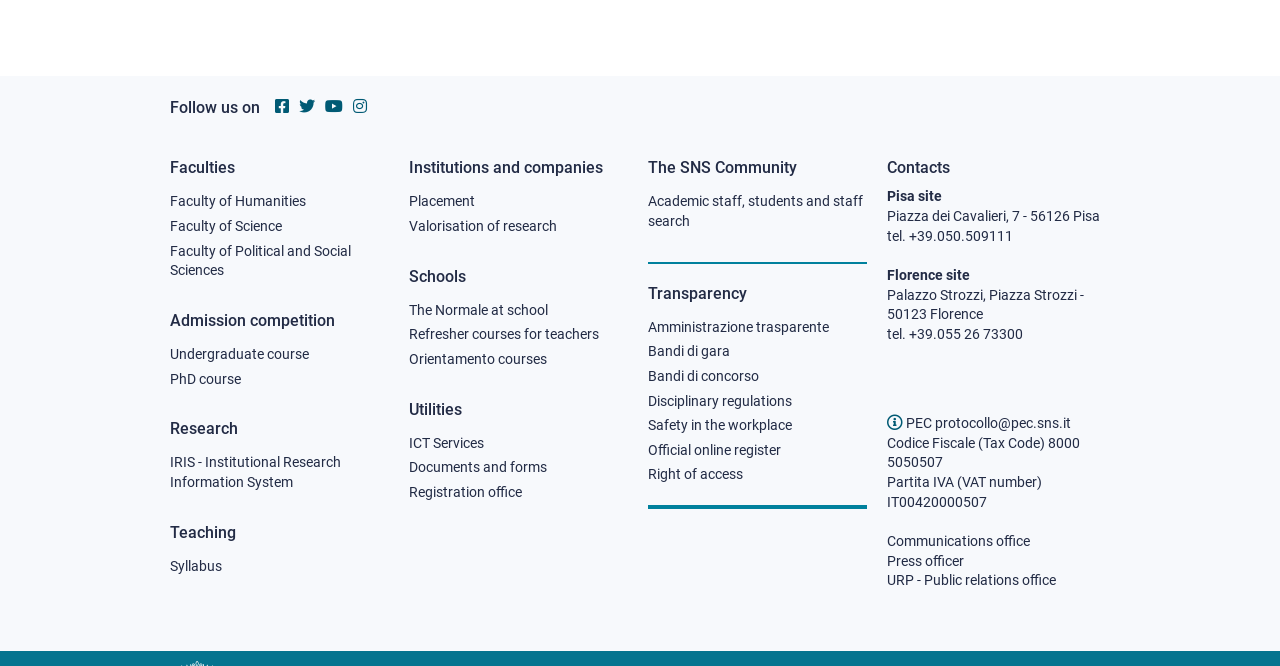Please identify the coordinates of the bounding box that should be clicked to fulfill this instruction: "Search in the forum".

None